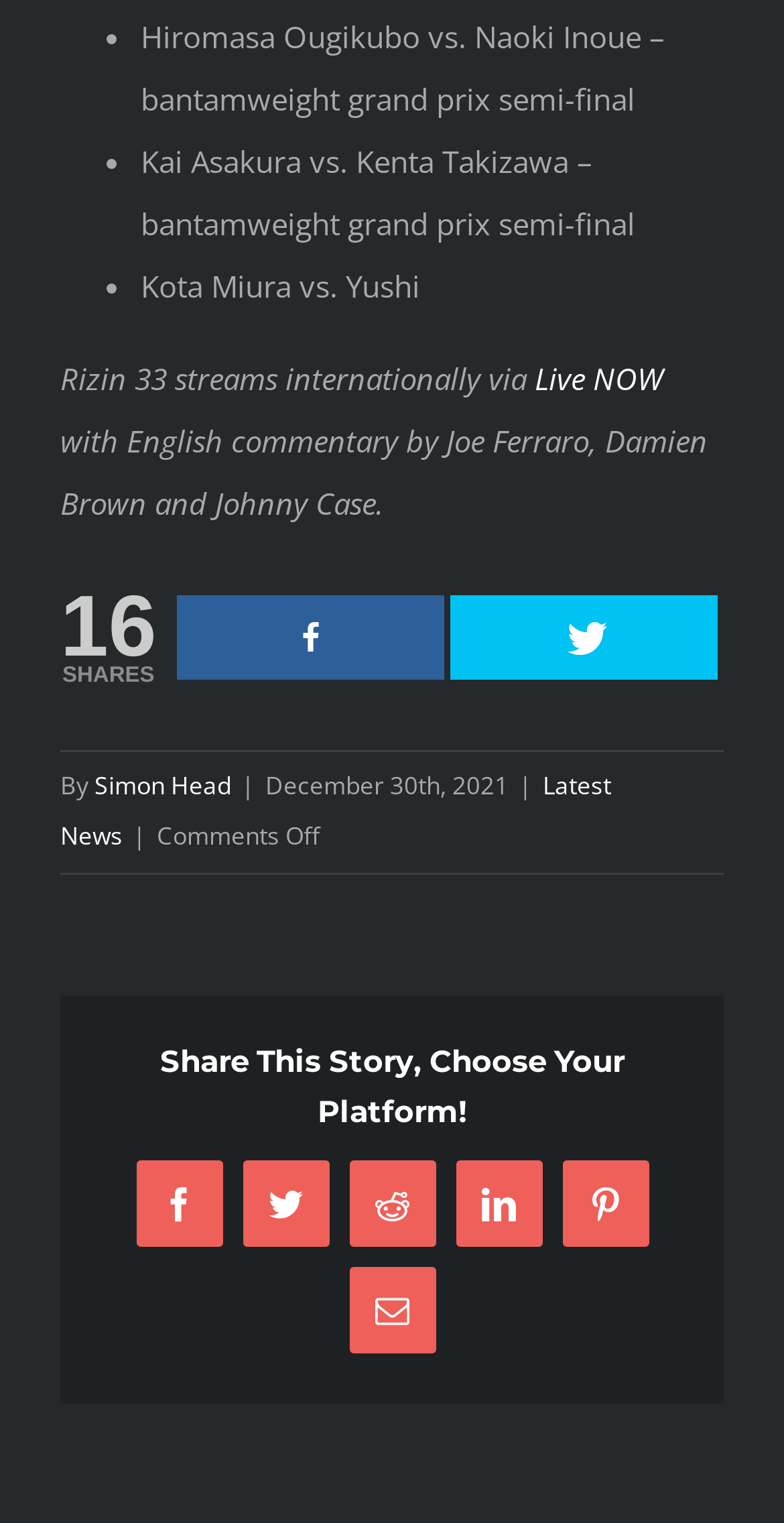Please identify the bounding box coordinates of the clickable region that I should interact with to perform the following instruction: "Tweet this article". The coordinates should be expressed as four float numbers between 0 and 1, i.e., [left, top, right, bottom].

[0.574, 0.391, 0.915, 0.446]